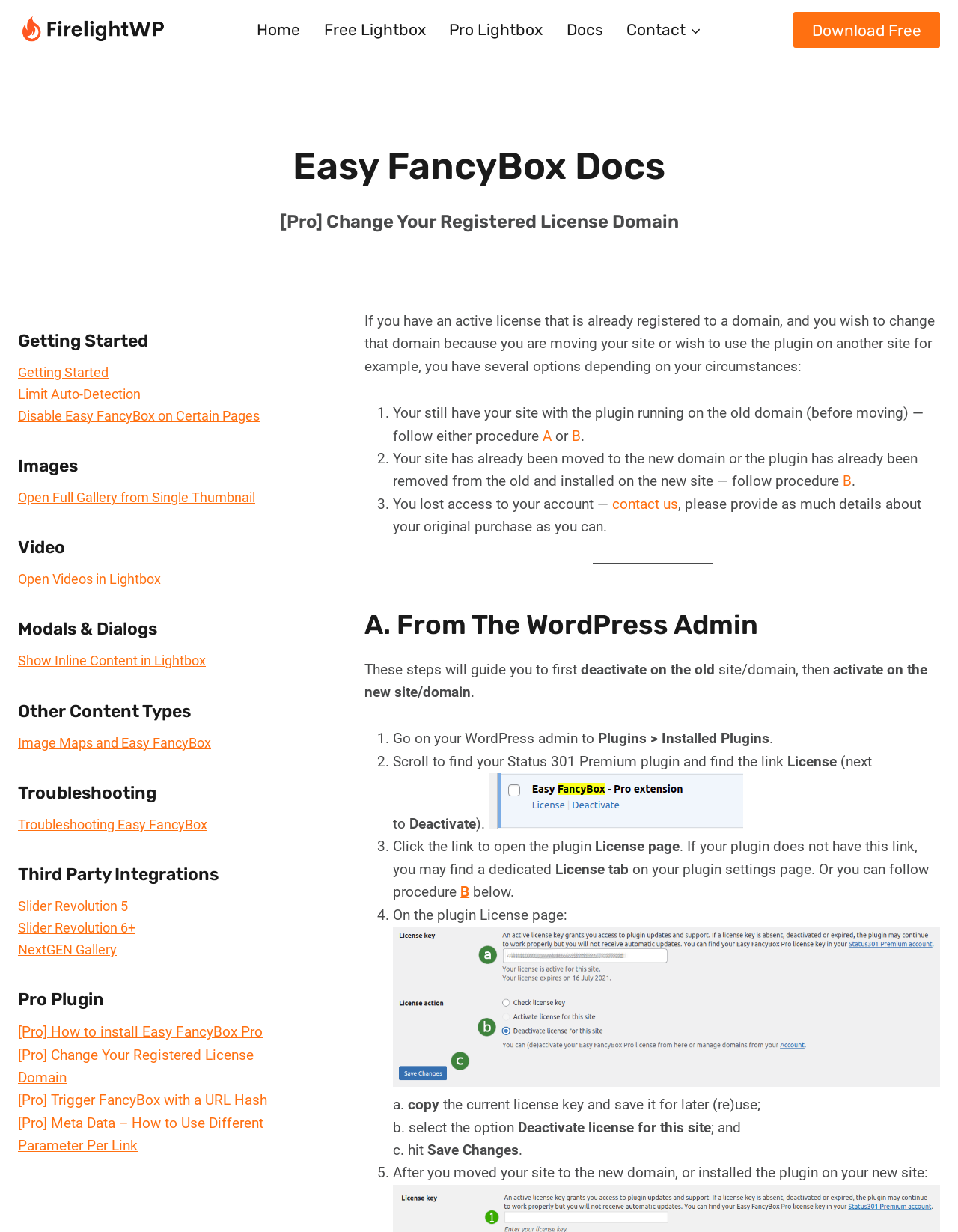Extract the text of the main heading from the webpage.

[Pro] Change Your Registered License Domain